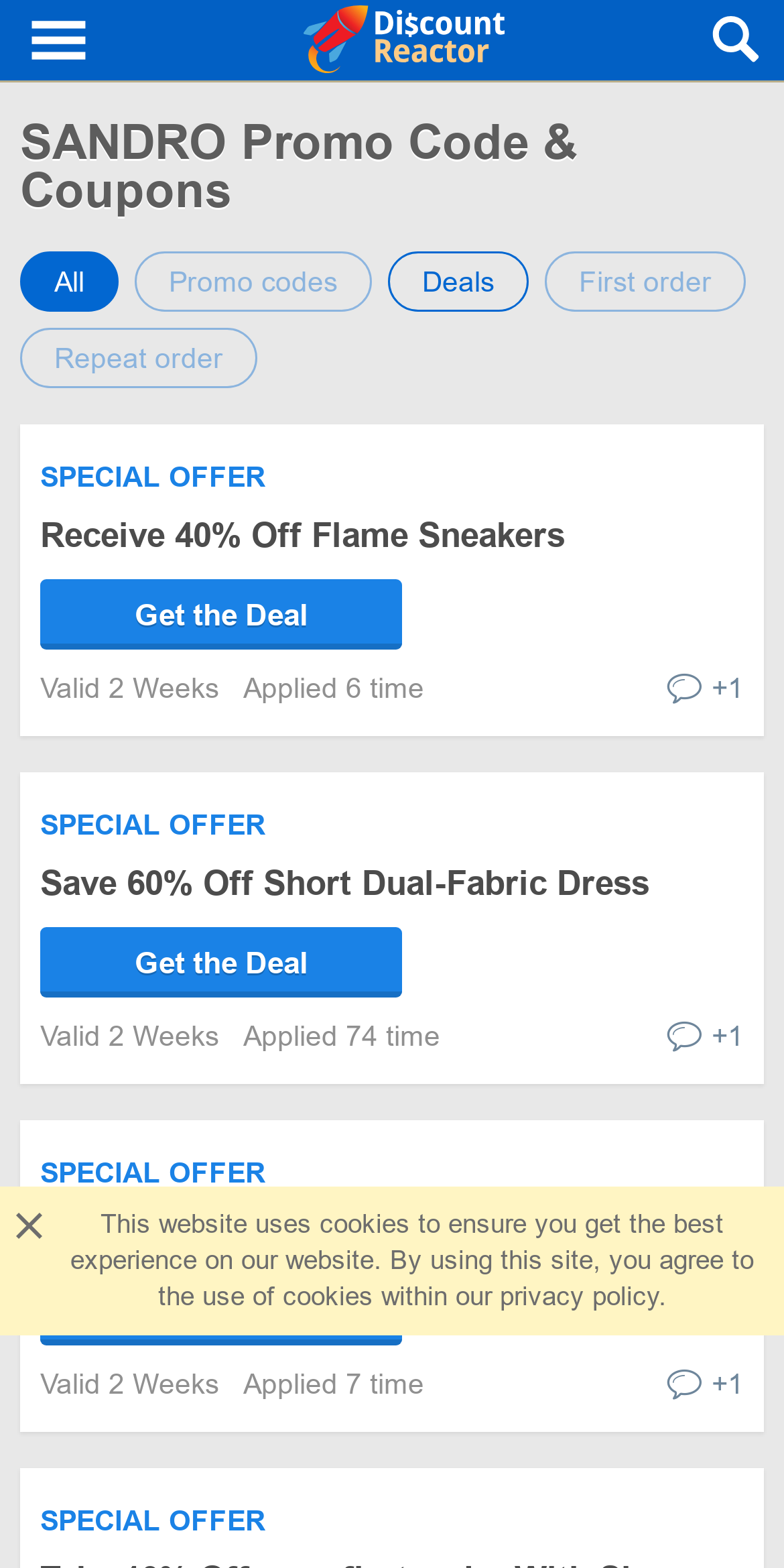Predict the bounding box coordinates for the UI element described as: "+1". The coordinates should be four float numbers between 0 and 1, presented as [left, top, right, bottom].

[0.849, 0.871, 0.949, 0.894]